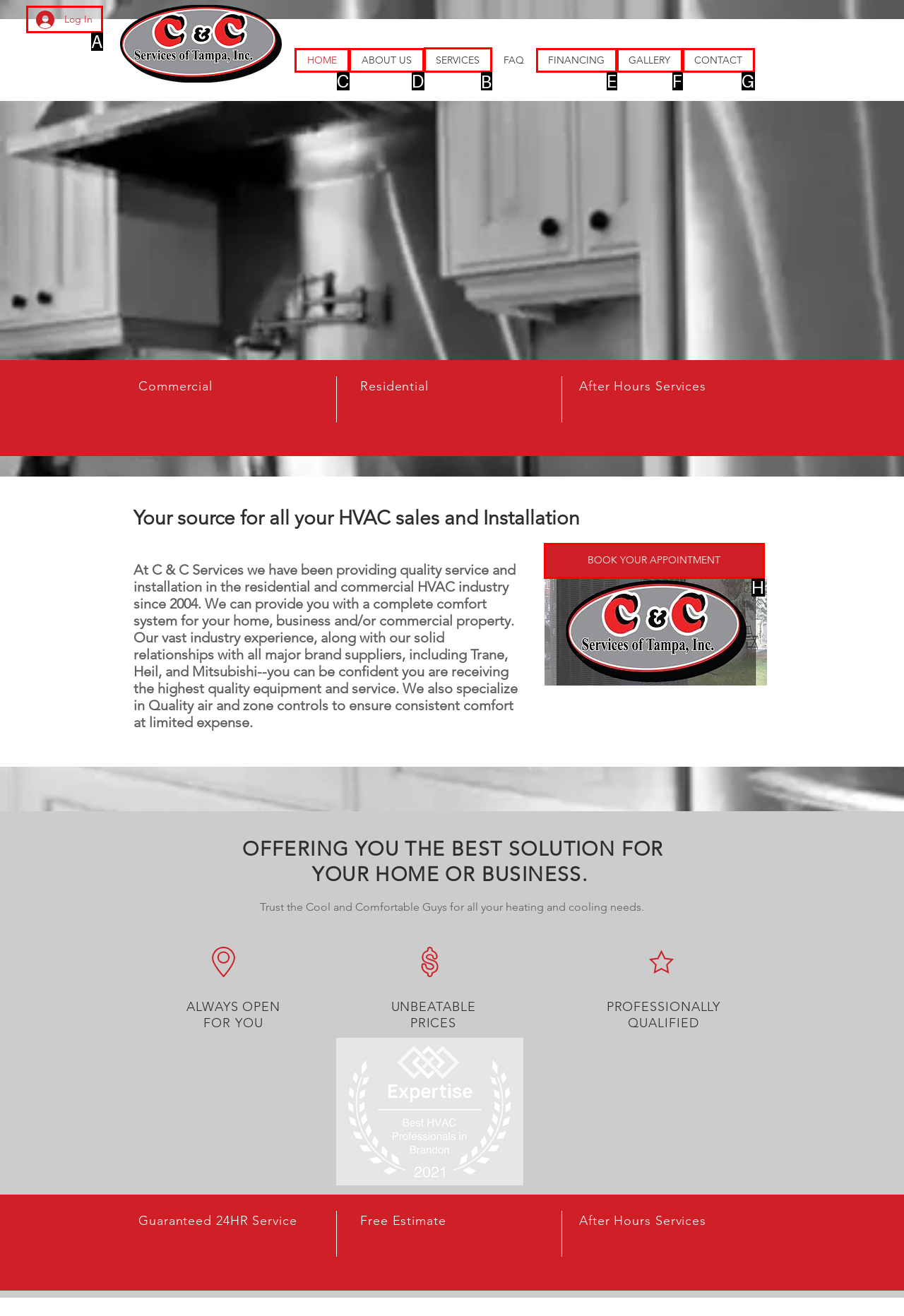Which UI element's letter should be clicked to achieve the task: View the SERVICES page
Provide the letter of the correct choice directly.

B